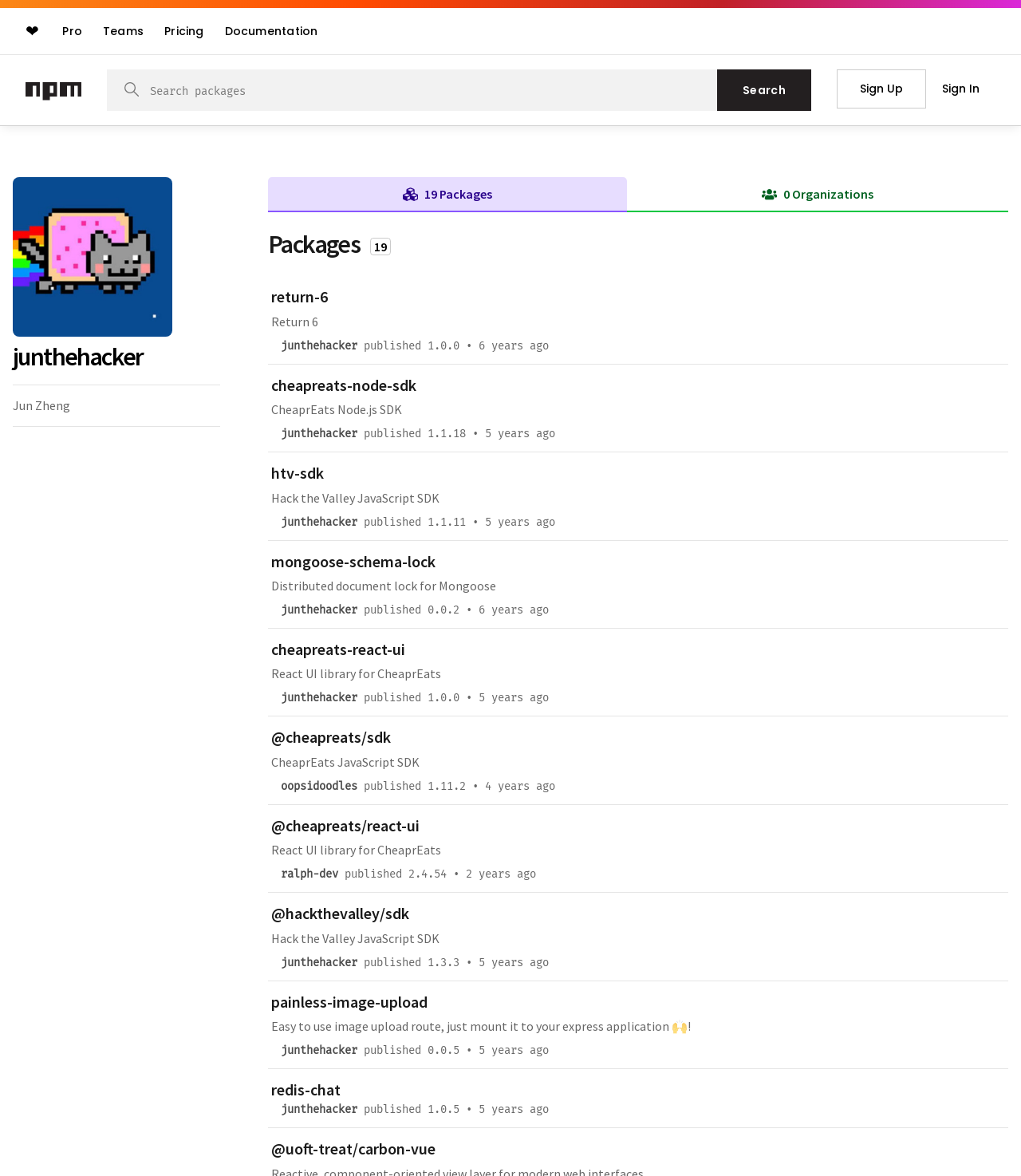Identify the bounding box coordinates for the region to click in order to carry out this instruction: "View profile picture". Provide the coordinates using four float numbers between 0 and 1, formatted as [left, top, right, bottom].

[0.012, 0.276, 0.169, 0.289]